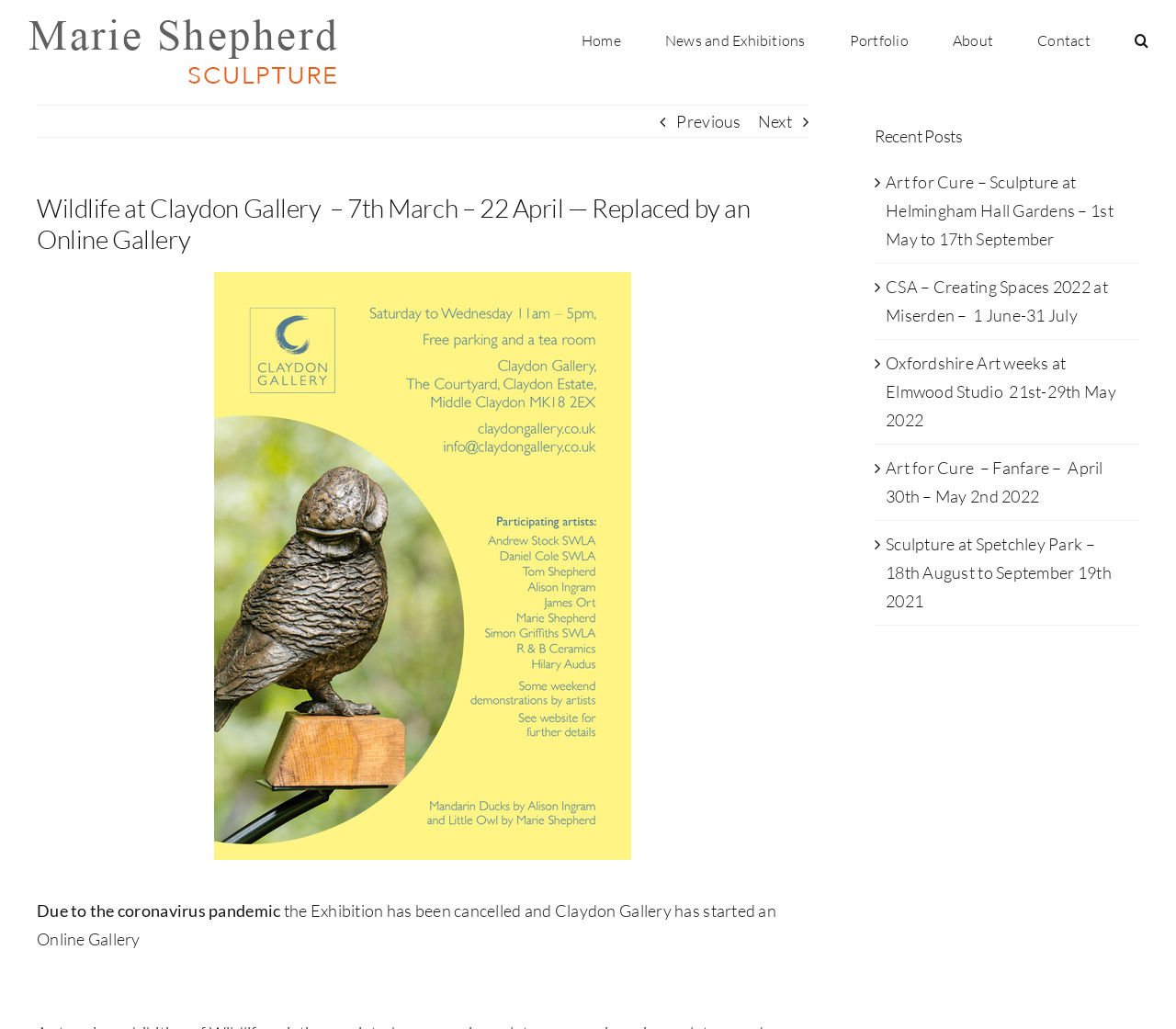Answer the question below in one word or phrase:
What is the name of the sculpture logo?

Marie Shepherd Sculpture Logo